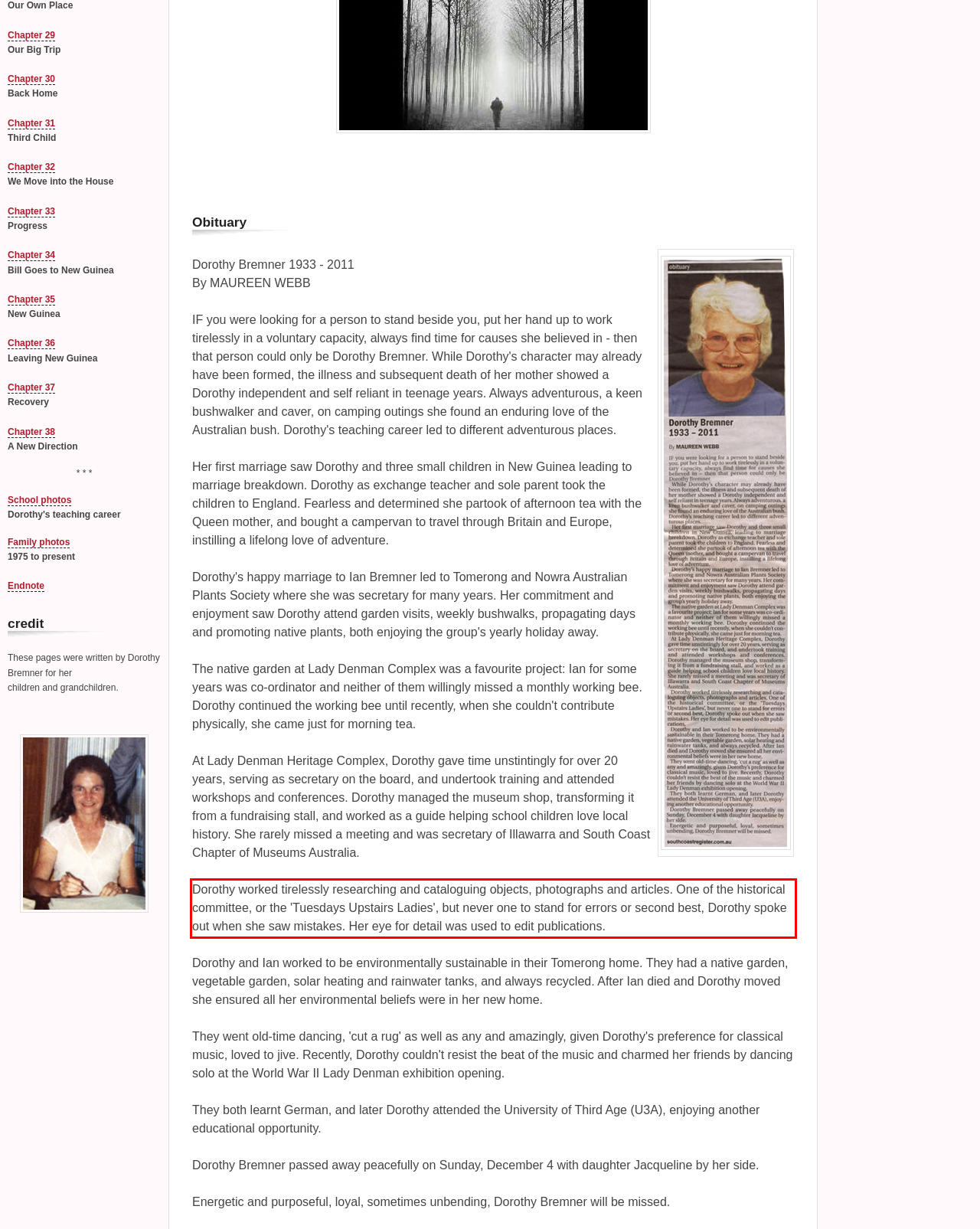Please examine the webpage screenshot containing a red bounding box and use OCR to recognize and output the text inside the red bounding box.

Dorothy worked tirelessly researching and cataloguing objects, photographs and articles. One of the historical committee, or the 'Tuesdays Upstairs Ladies', but never one to stand for errors or second best, Dorothy spoke out when she saw mistakes. Her eye for detail was used to edit publications.